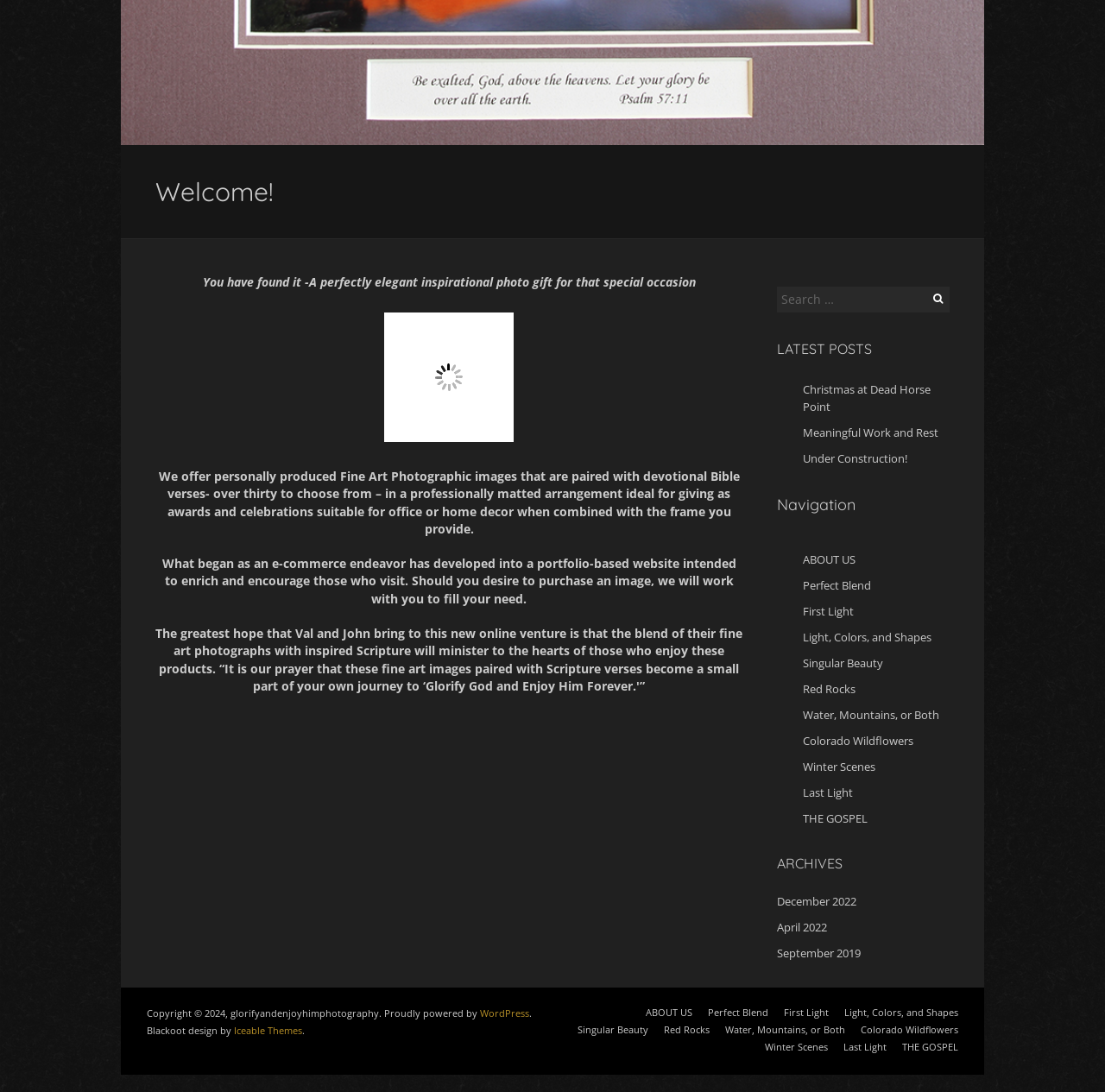Pinpoint the bounding box coordinates of the clickable area necessary to execute the following instruction: "Go to Flora of China home". The coordinates should be given as four float numbers between 0 and 1, namely [left, top, right, bottom].

None